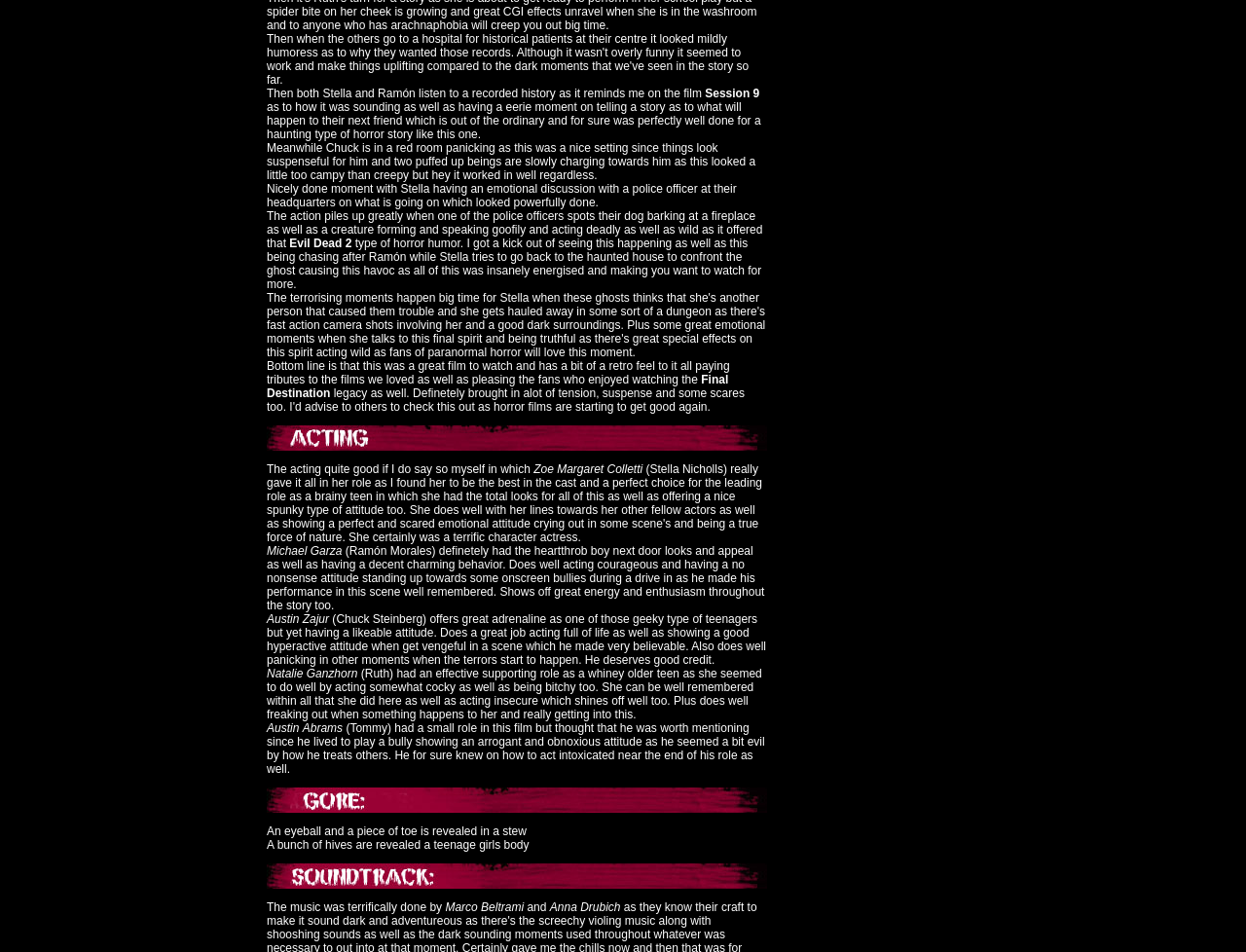Identify the bounding box for the UI element specified in this description: "Zoe Margaret Colletti". The coordinates must be four float numbers between 0 and 1, formatted as [left, top, right, bottom].

[0.428, 0.486, 0.516, 0.5]